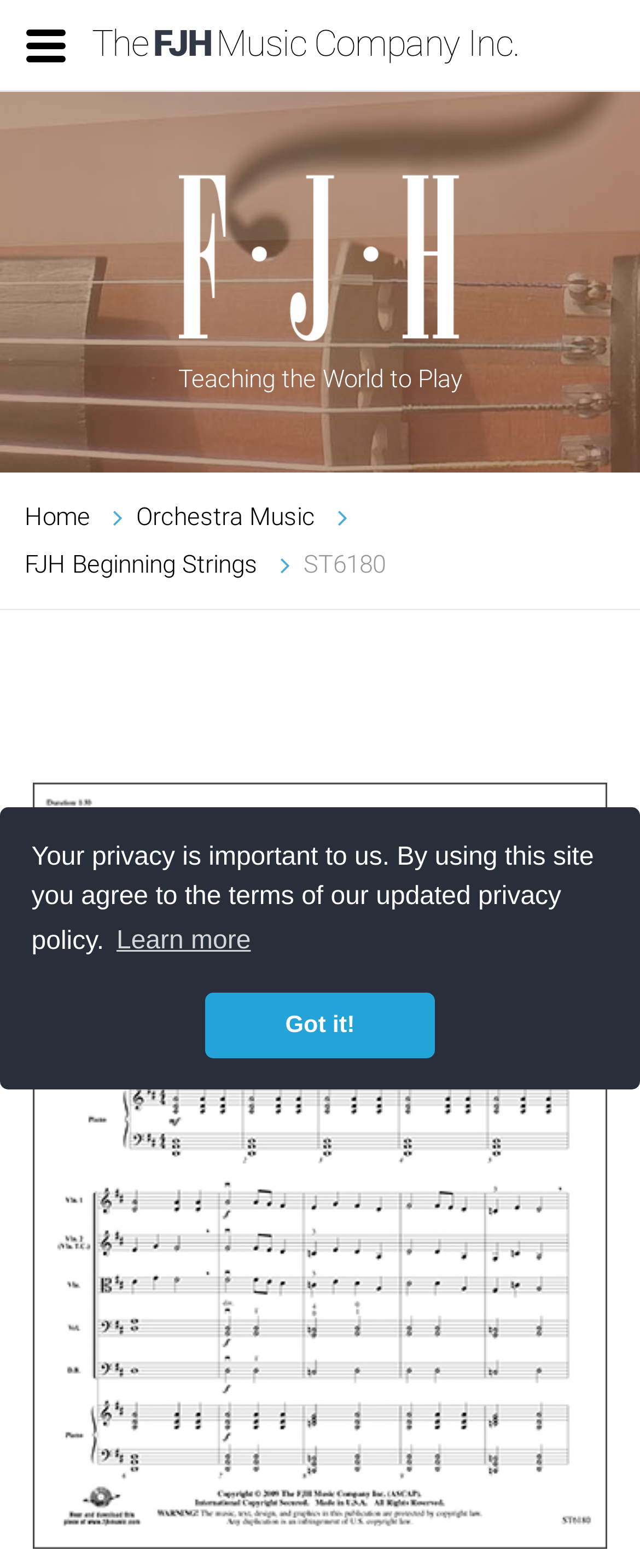What is the tagline of the company?
Examine the image and give a concise answer in one word or a short phrase.

Teaching the World to Play